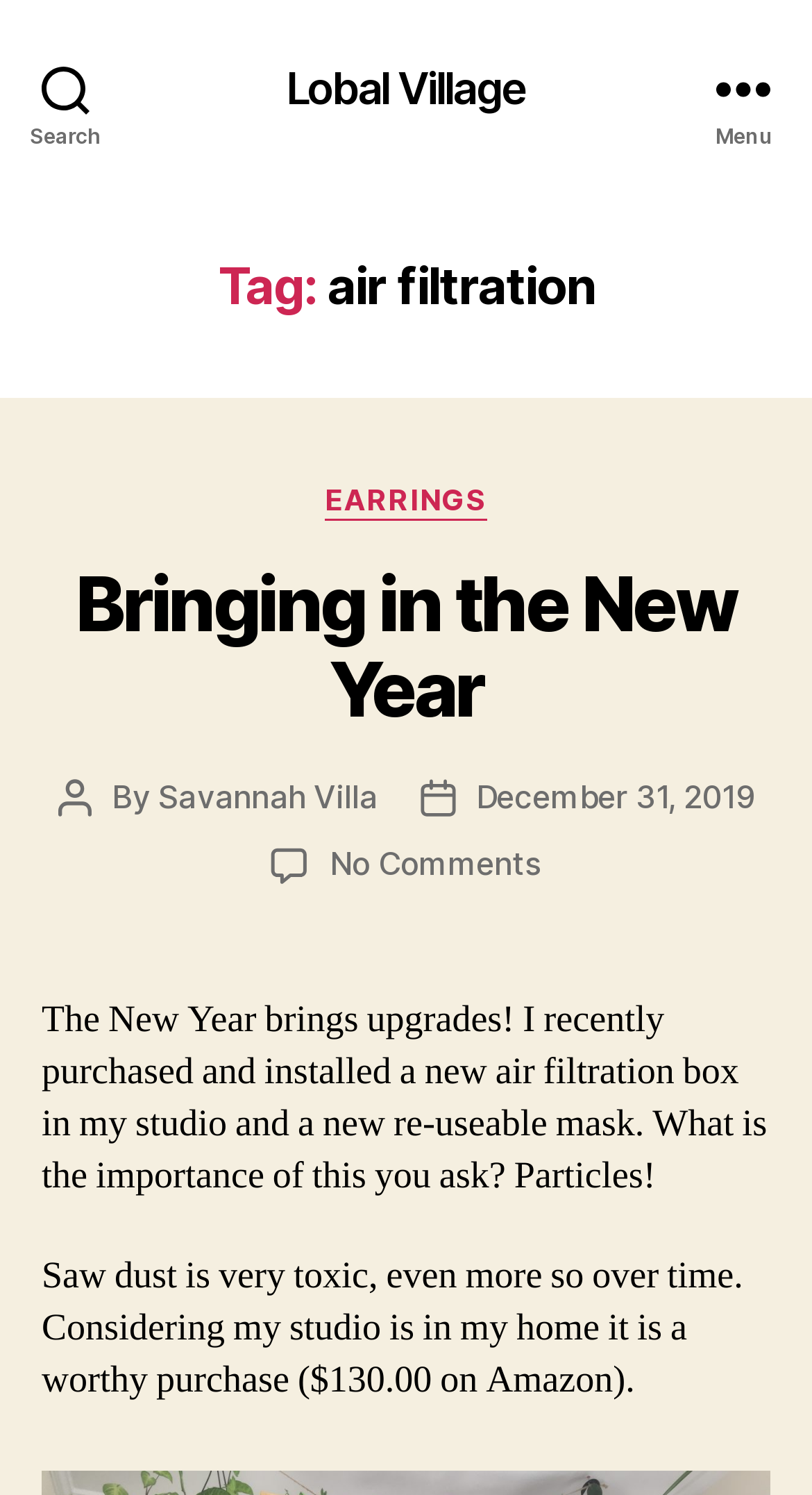Offer a thorough description of the webpage.

The webpage is about air filtration, specifically discussing the importance of air filtration in a studio setting. At the top left, there is a search button. Next to it, in the top center, is a link to "Lobal Village". On the top right, there is a menu button. 

Below the top section, there is a header section that spans the entire width of the page. It contains a heading that reads "Tag: air filtration". 

Underneath the header, there is another section that also spans the entire width of the page. This section contains several elements. On the left, there is a heading that reads "Bringing in the New Year". Below this heading, there is a link to the same article. To the right of the heading, there is a section that displays information about the post, including the author, "Savannah Villa", and the post date, "December 31, 2019". 

Further down, there are two paragraphs of text that discuss the importance of air filtration in a studio setting, specifically mentioning the dangers of saw dust and the purchase of a new air filtration box and reusable mask. 

On the left side of the post information section, there are also links to categories, including "EARRINGS".